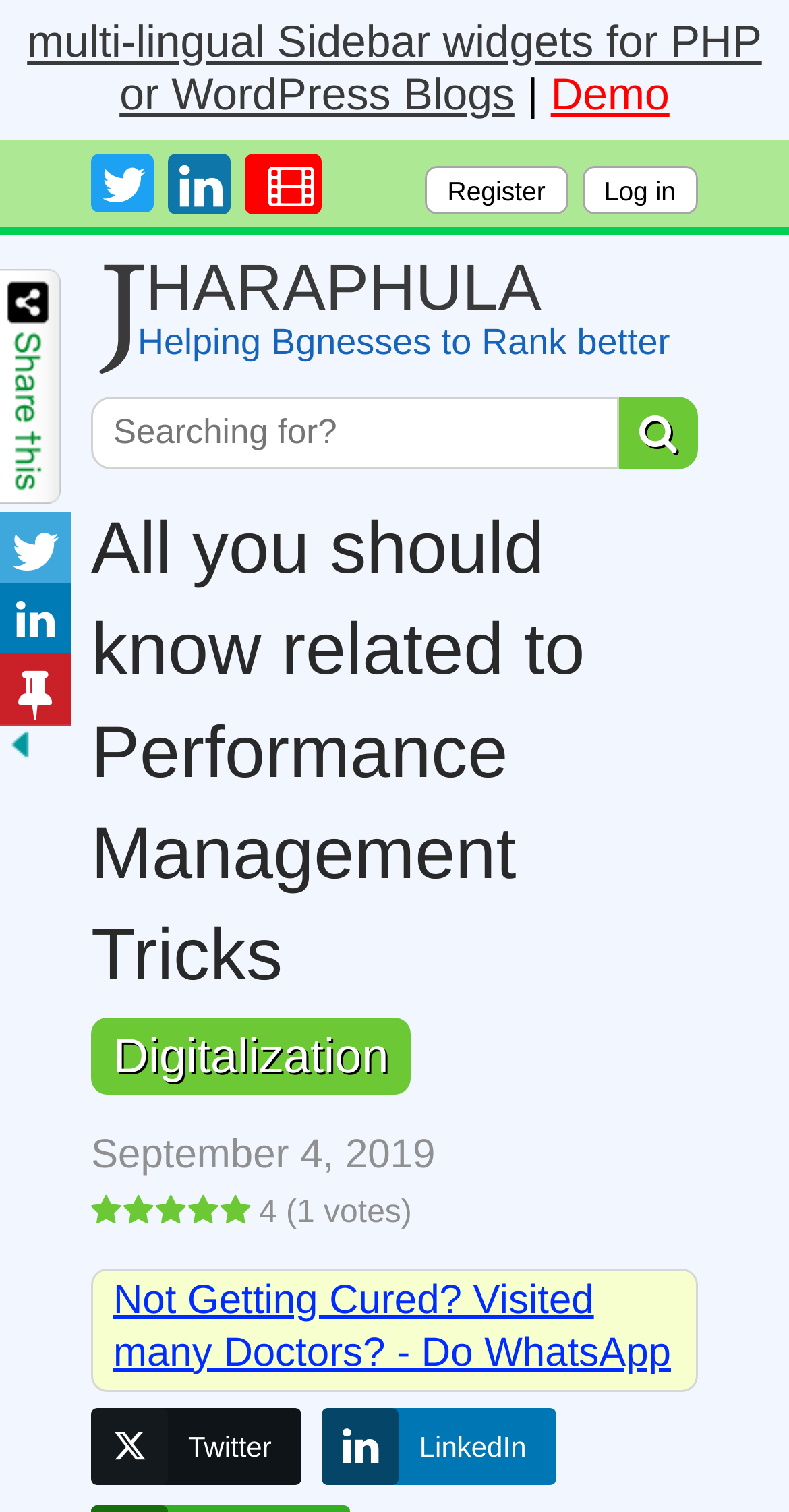What is the text of the first link on the webpage?
Based on the screenshot, provide a one-word or short-phrase response.

multi-lingual Sidebar widgets for PHP or WordPress Blogs